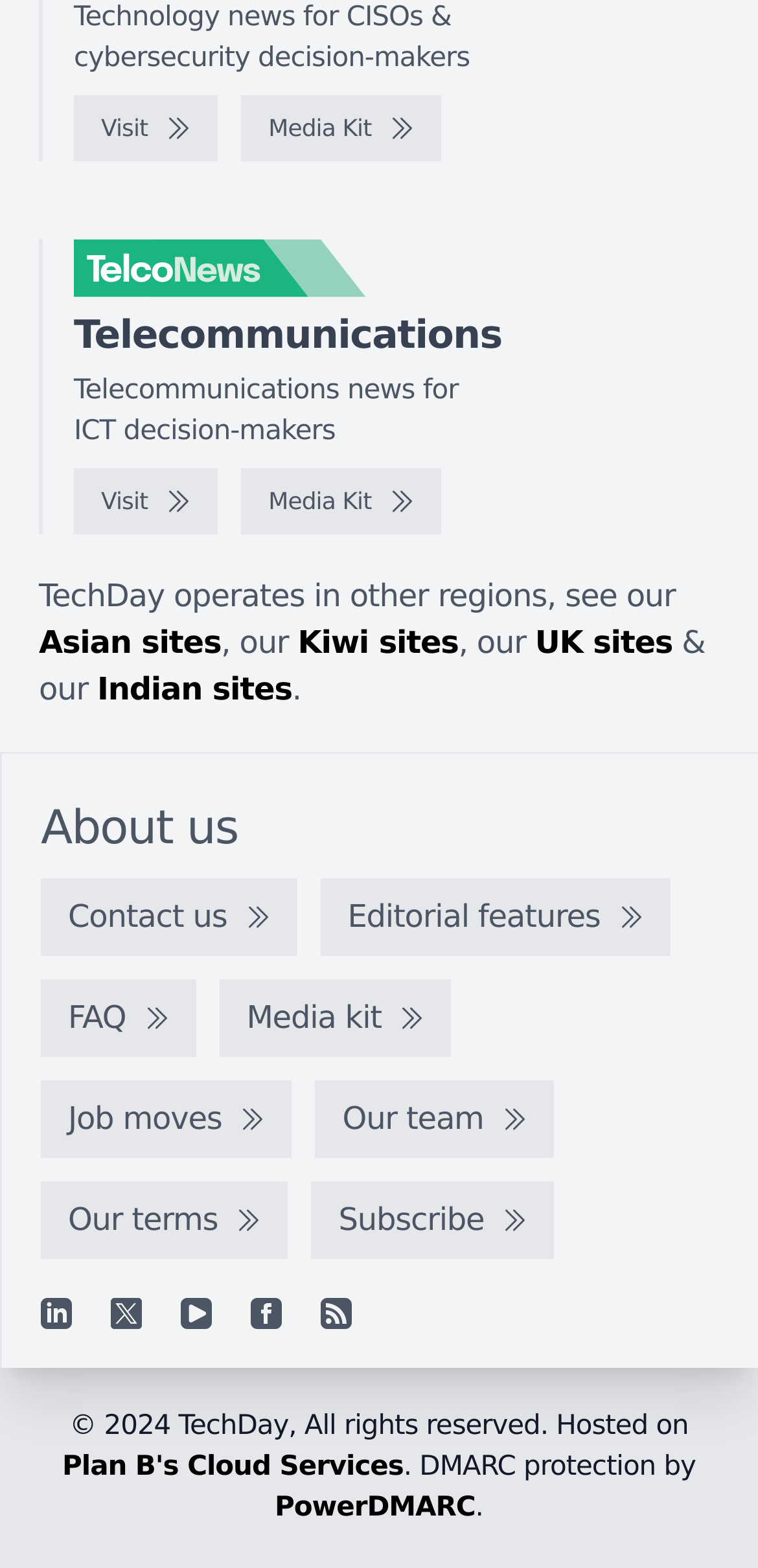What is the purpose of the 'Media Kit' link?
Based on the screenshot, respond with a single word or phrase.

To access media kit